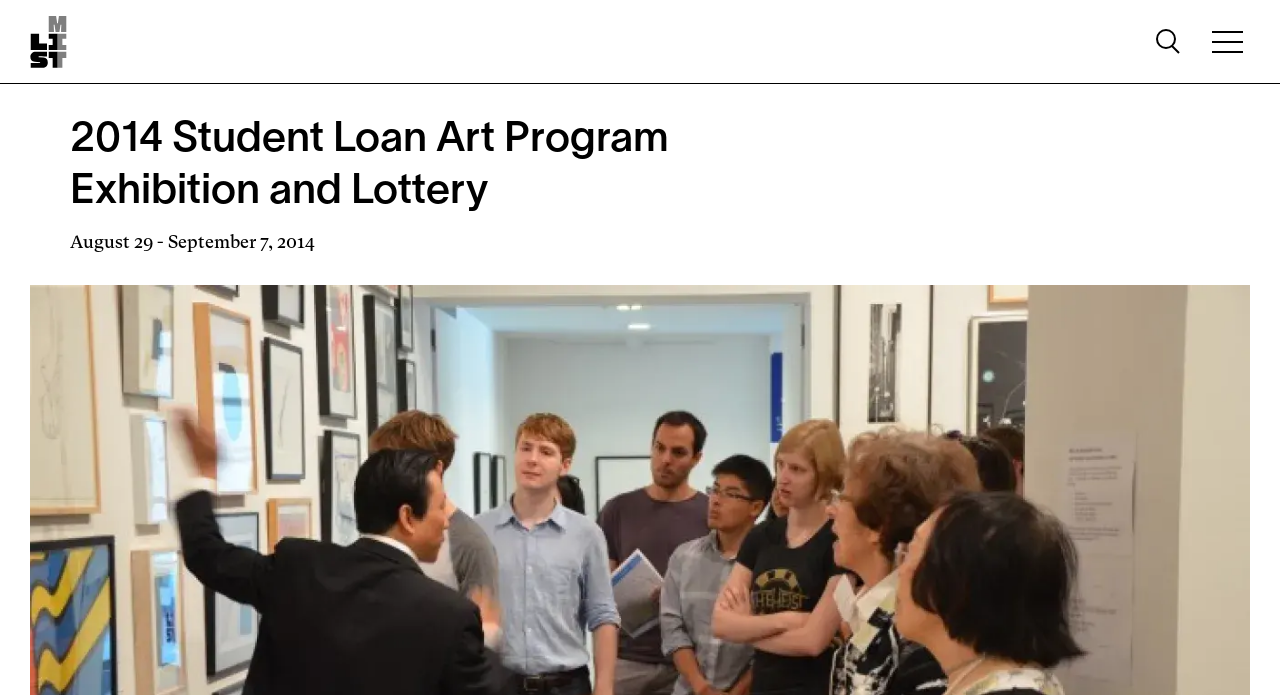Please determine the bounding box coordinates of the element's region to click in order to carry out the following instruction: "Visit MIT List Visual Arts Center". The coordinates should be four float numbers between 0 and 1, i.e., [left, top, right, bottom].

[0.023, 0.023, 0.158, 0.098]